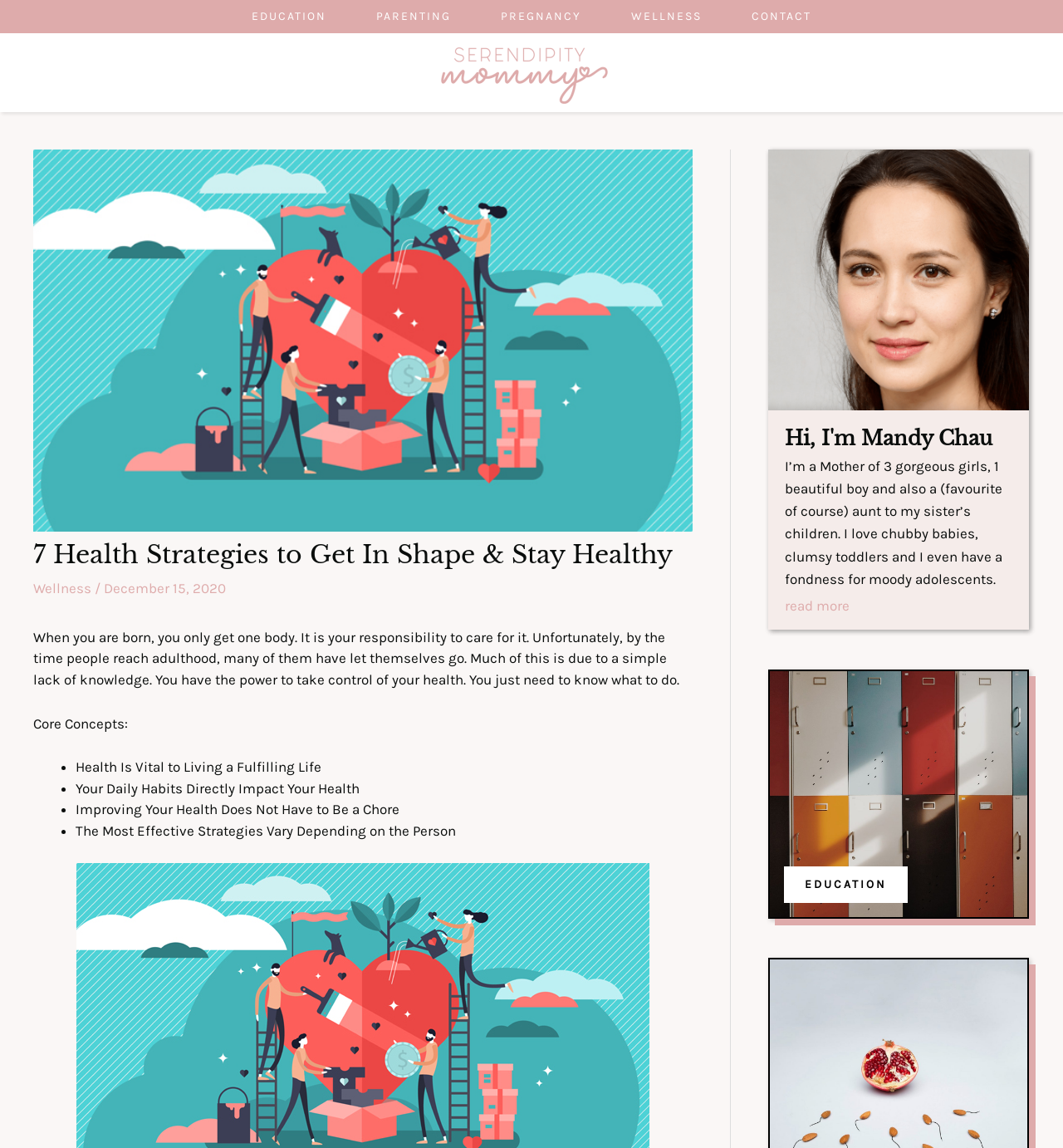Please locate the bounding box coordinates of the region I need to click to follow this instruction: "Click on the 'EDUCATION' link in the bottom section".

[0.749, 0.758, 0.842, 0.783]